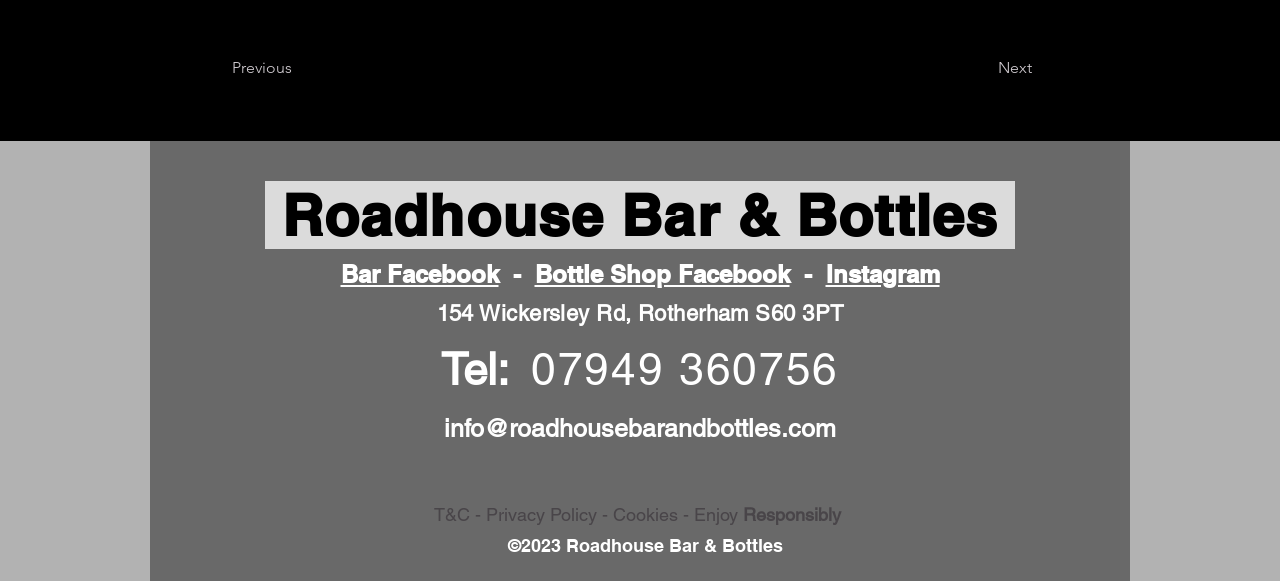What is the address of the bar?
From the details in the image, provide a complete and detailed answer to the question.

The address of the bar can be found in the link element with the text '154 Wickersley Rd, Rotherham S60 3PT'. This is likely the physical location of the bar.